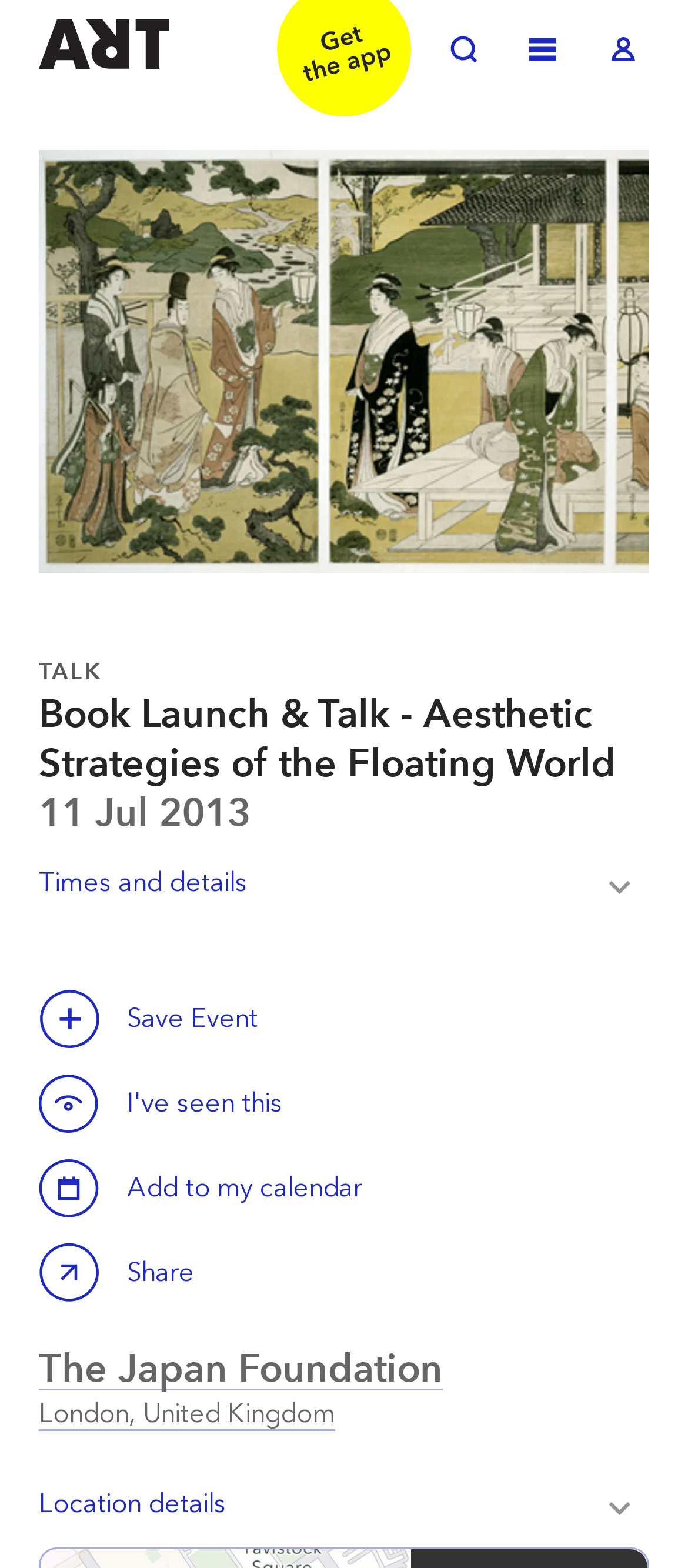Describe all the key features of the webpage in detail.

The webpage is about a book launch and talk event titled "Aesthetic Strategies of the Floating World" at The Japan Foundation in London. 

At the top left of the page, there are three links: "Welcome to ArtRabbit", "Toggle Search", and "Toggle Menu", followed by "Toggle Log in" at the top right. 

Below these links, there is a header section that spans the entire width of the page. Within this section, there are three headings: "TALK", the event title, and the date "11 Jul 2013". 

Underneath the headings, there are several buttons and a static text. From left to right, there are "Times and details Toggle", "Save this event" with a static text "Save Event" next to it, another "Save this event" button, "Calendar" with a static text "Add to my calendar", and "Share Book Launch & Talk - Aesthetic Strategies of the Floating World". 

At the bottom of the page, there is a heading "The Japan Foundation" with a link to the foundation's website, followed by a link to the location "London, United Kingdom". Finally, there is a button "Location details Toggle Location details" at the very bottom of the page.